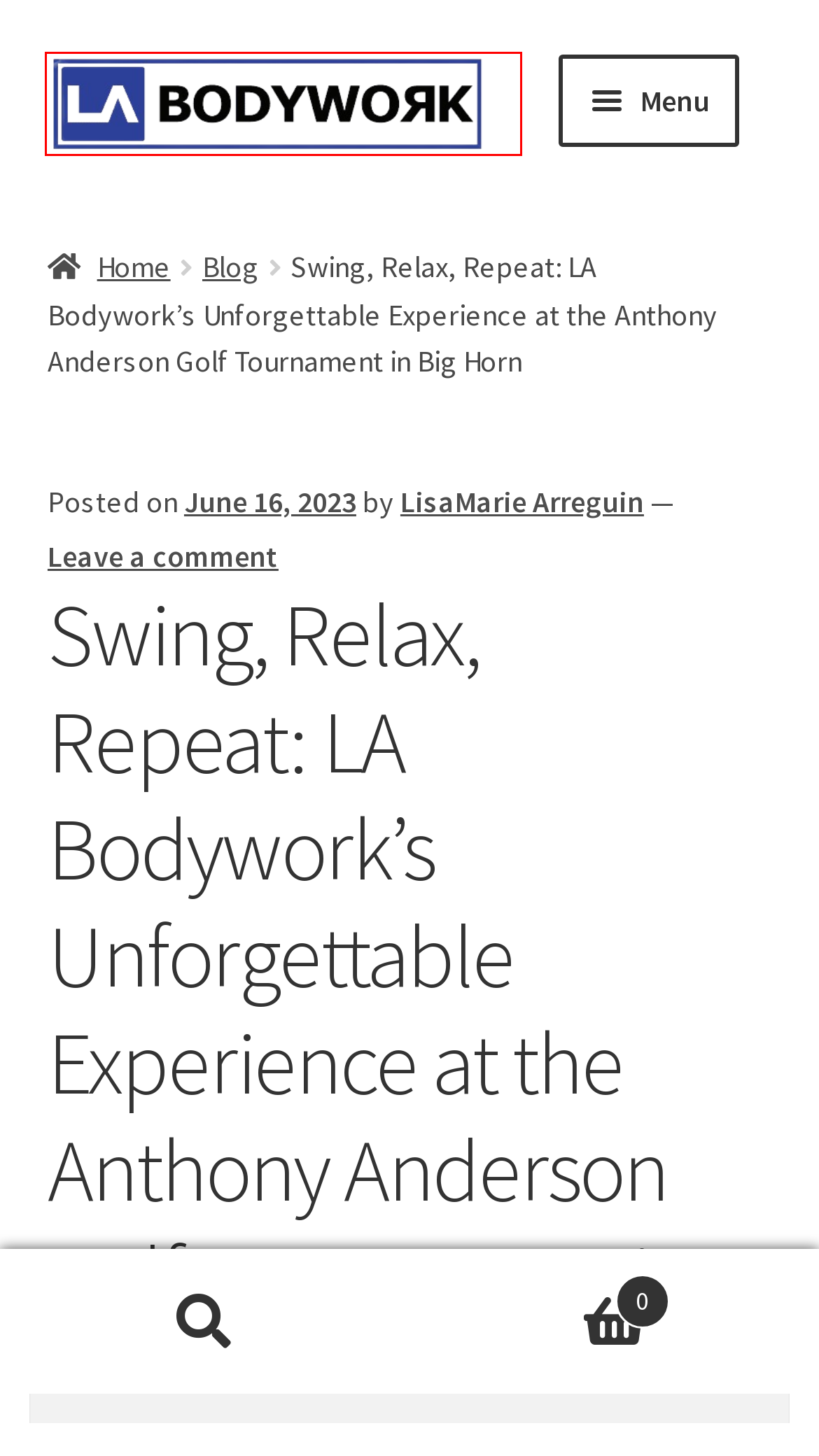You have received a screenshot of a webpage with a red bounding box indicating a UI element. Please determine the most fitting webpage description that matches the new webpage after clicking on the indicated element. The choices are:
A. Home - LA BODYWORK
B. Client Portal Login - LA BODYWORK
C. Blog Archives - LA BODYWORK
D. LisaMarie Arreguin, Author at LA BODYWORK
E. Cart - LA BODYWORK
F. 5th Annual Anthony Anderson Celebrity Golf Classic
G. Embrace the Fun Side of Health: Your Journey to a Vibrant You! - LA BODYWORK
H. Enhancing Your Active Lifestyle: The Benefits of Adding Bodywork and Massage - LA BODYWORK

A